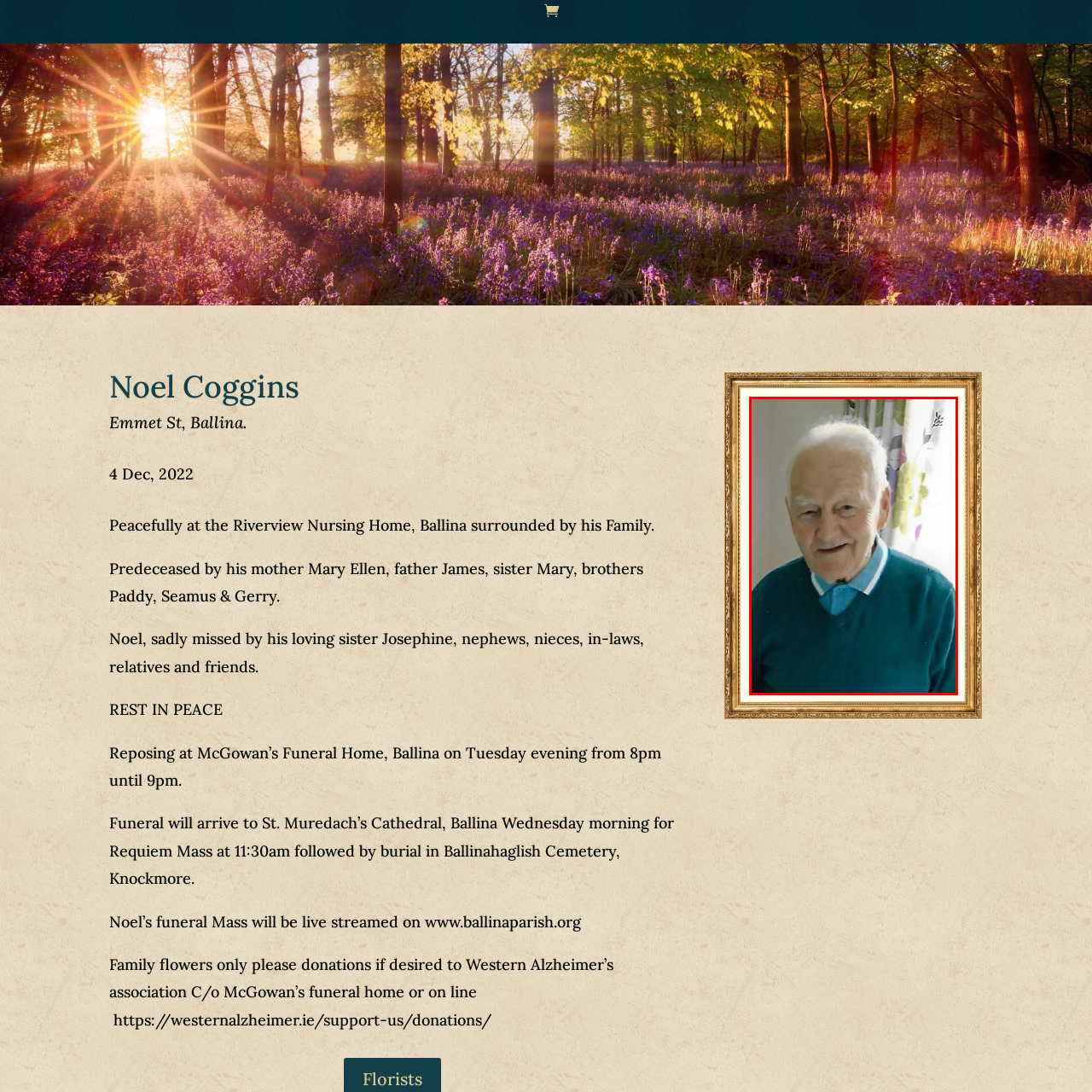Look at the image inside the red box and answer the question with a single word or phrase:
Where did Noel Coggins pass away?

Riverview Nursing Home in Ballina